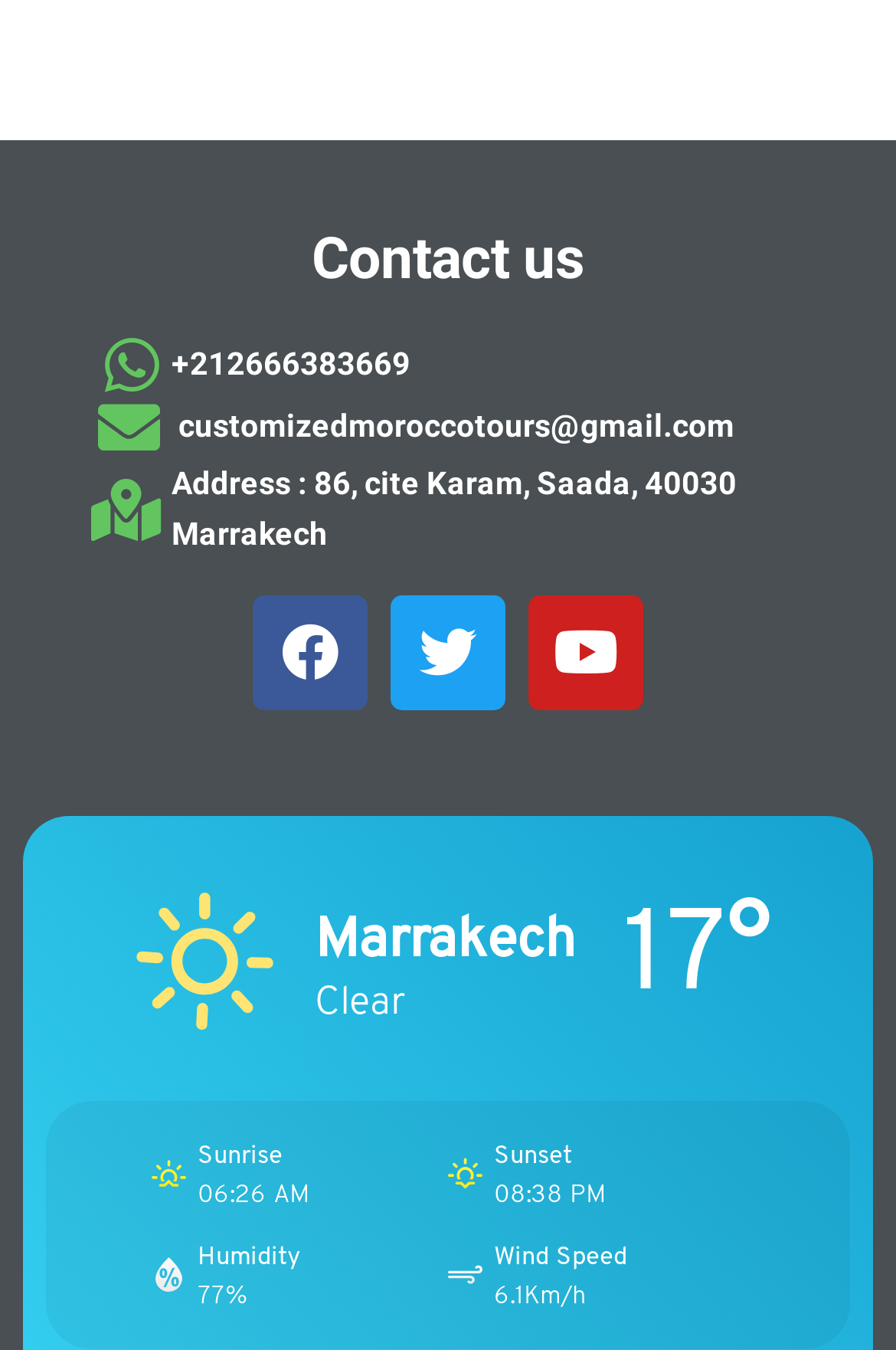Provide a short answer using a single word or phrase for the following question: 
What is the icon below the Youtube link?

image